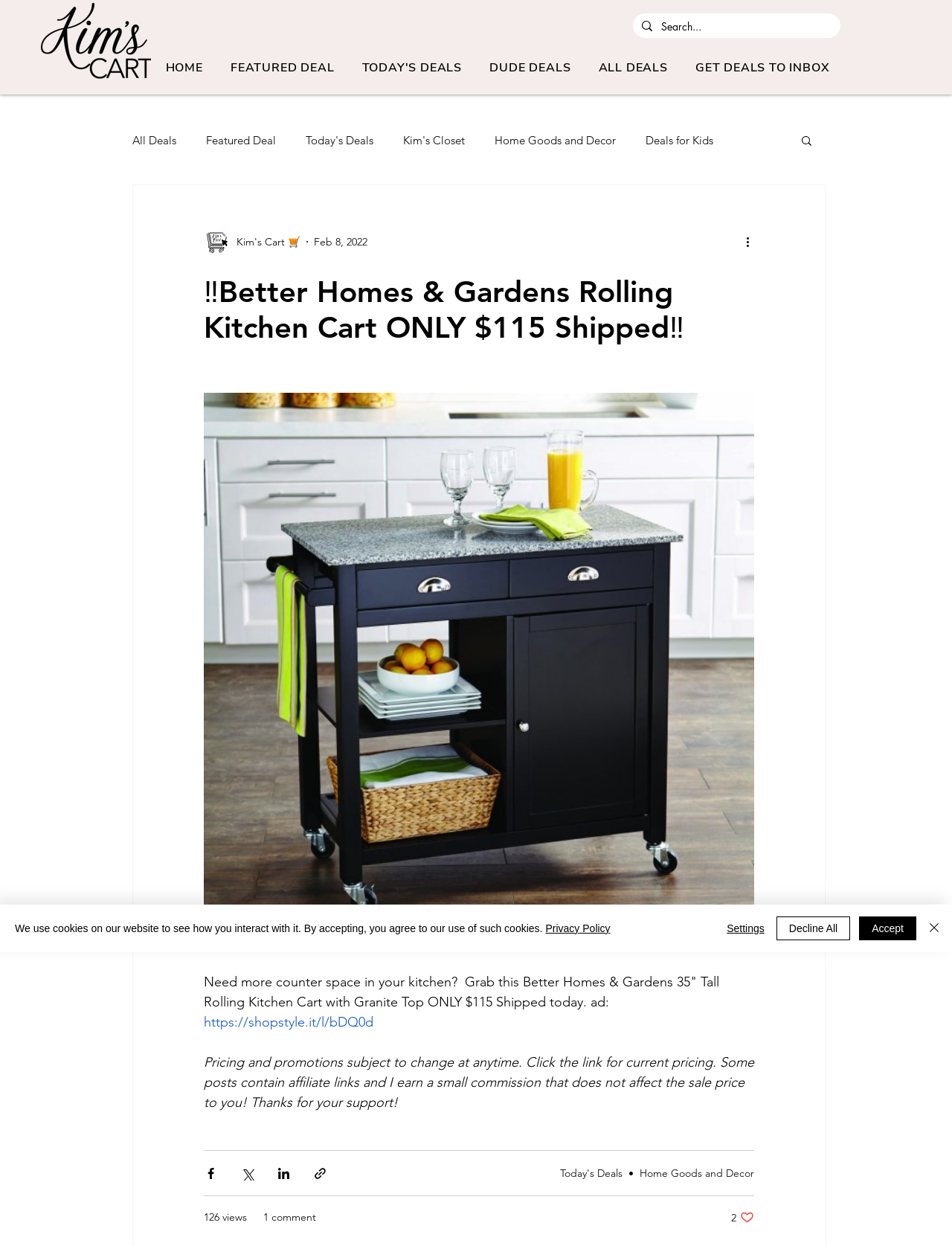Pinpoint the bounding box coordinates of the area that must be clicked to complete this instruction: "Go to Sequoia Capital".

None